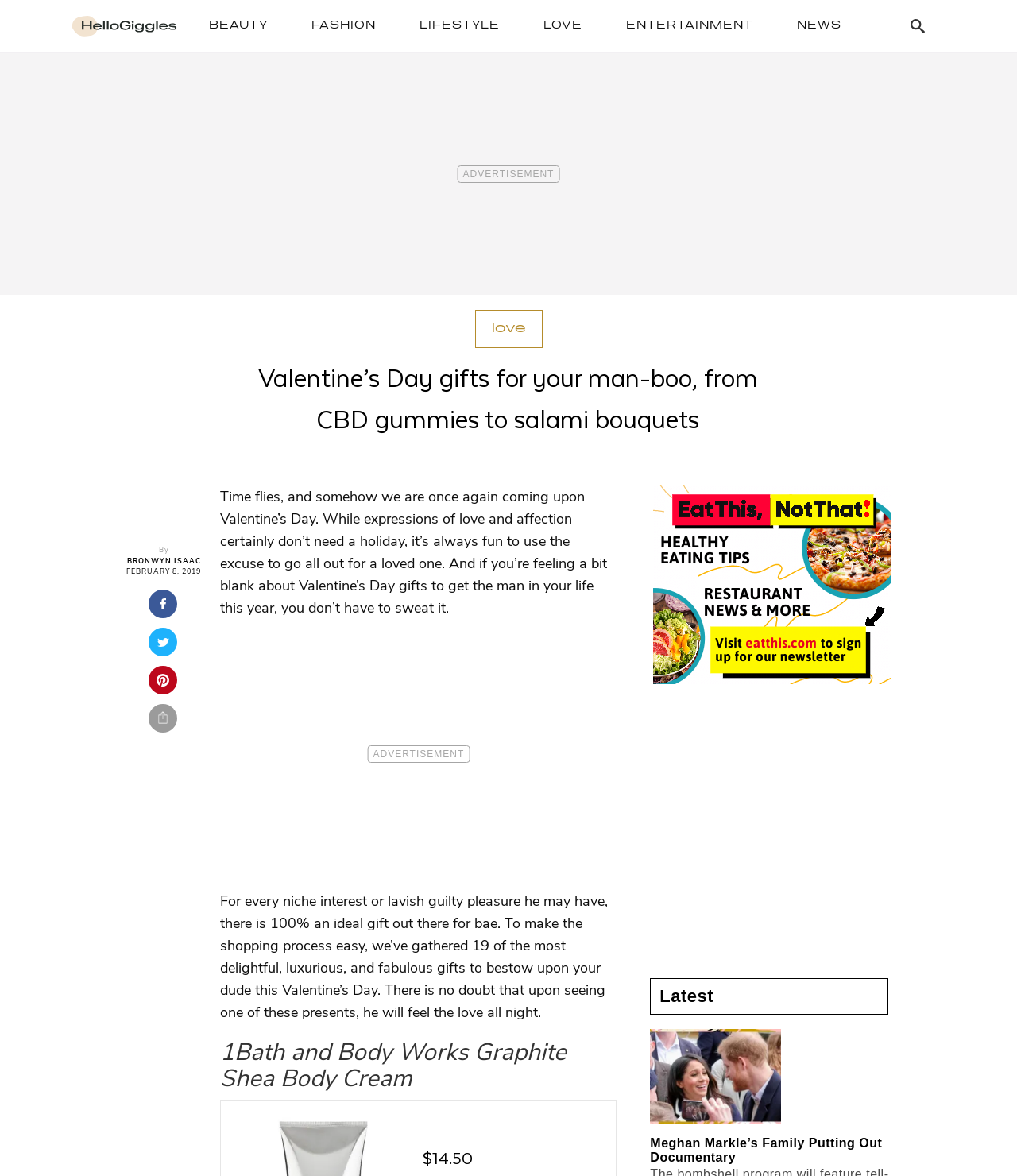Provide the bounding box coordinates of the HTML element this sentence describes: "Love". The bounding box coordinates consist of four float numbers between 0 and 1, i.e., [left, top, right, bottom].

[0.523, 0.008, 0.584, 0.035]